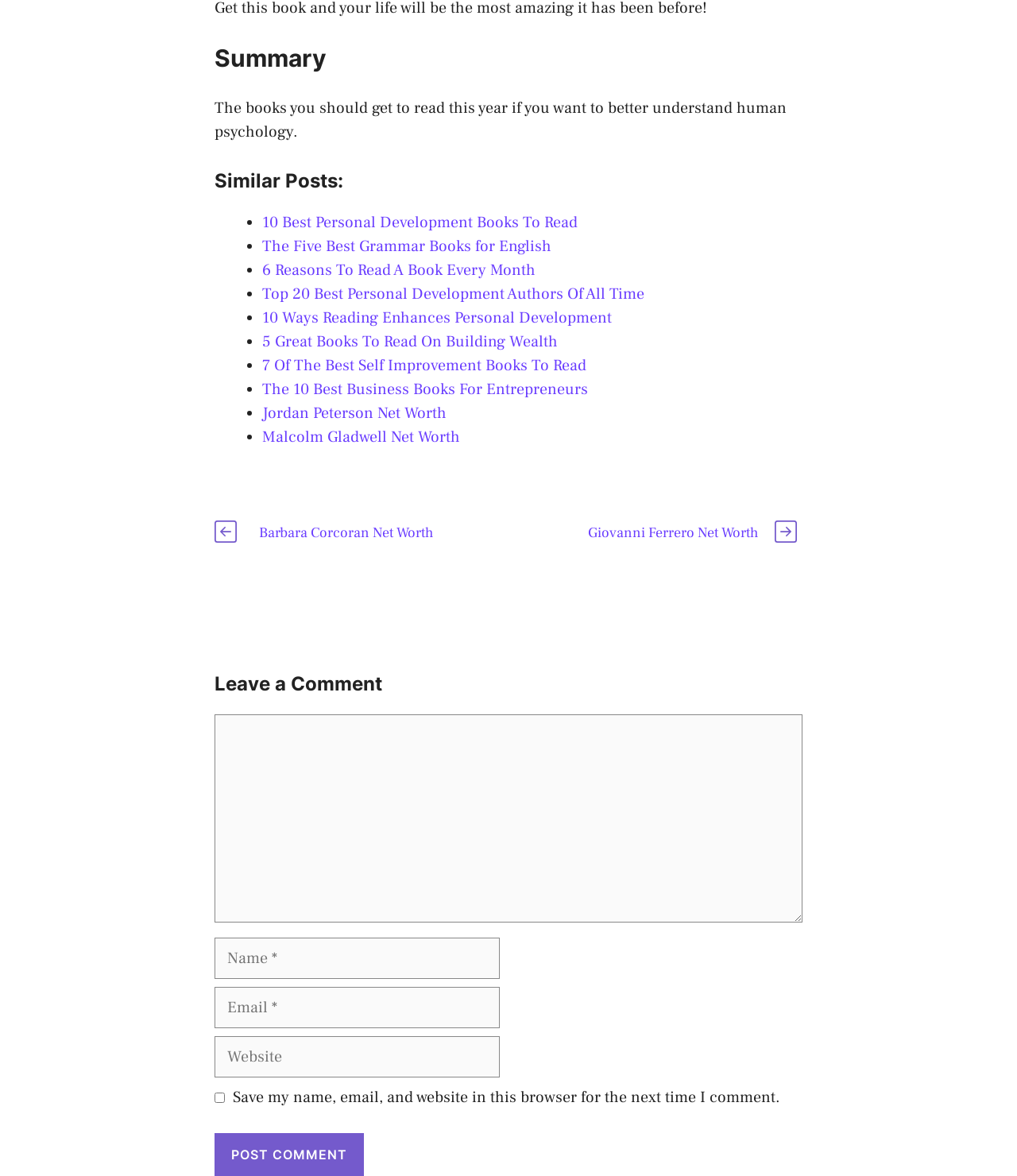Reply to the question with a single word or phrase:
What is the purpose of the textbox at the bottom?

Leave a comment